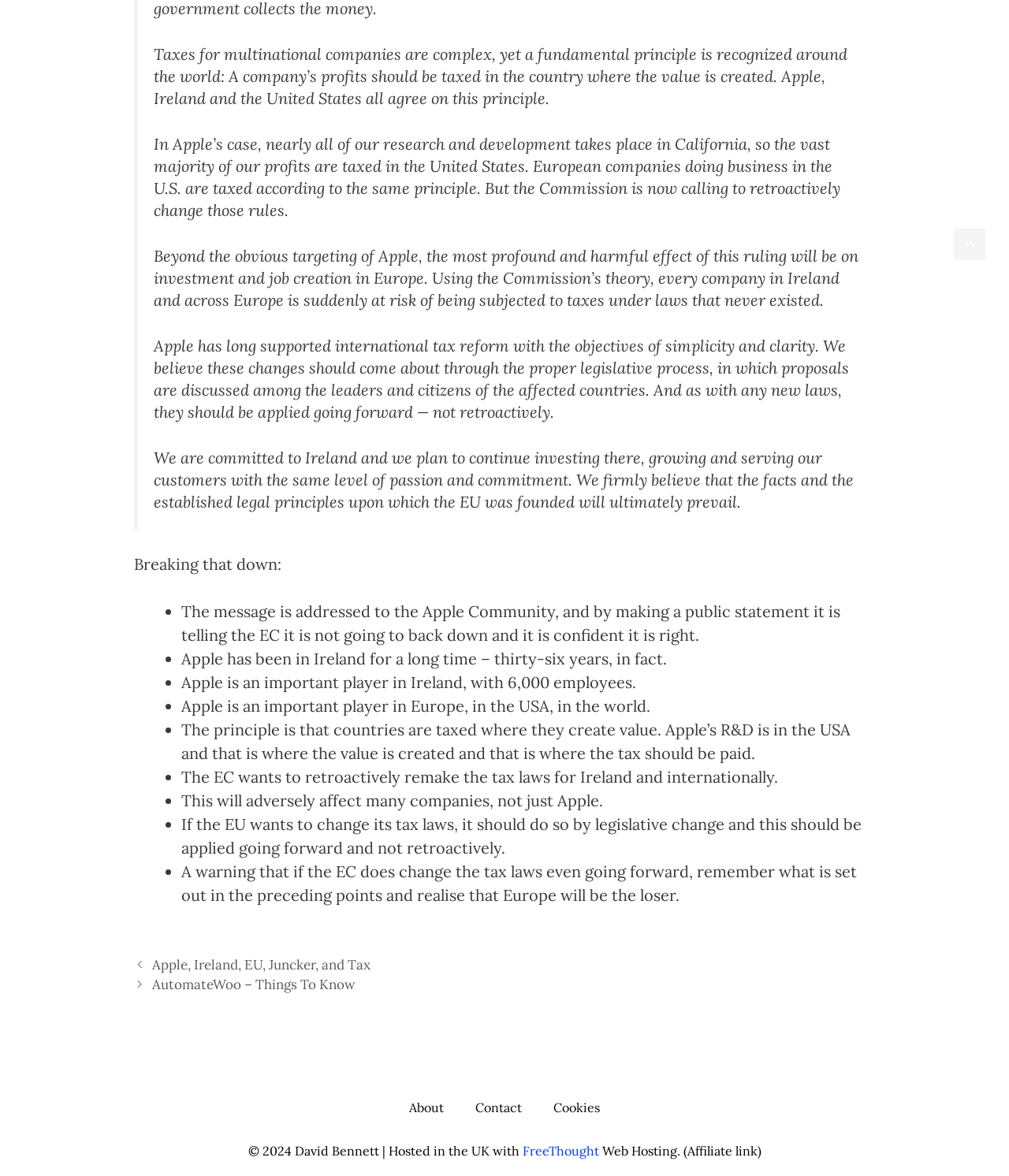What is the name of the web hosting service mentioned at the bottom of the webpage?
Using the information from the image, answer the question thoroughly.

The webpage's footer mentions that the site is hosted in the UK with FreeThought Web Hosting, indicating that FreeThought is the name of the web hosting service used by the website.